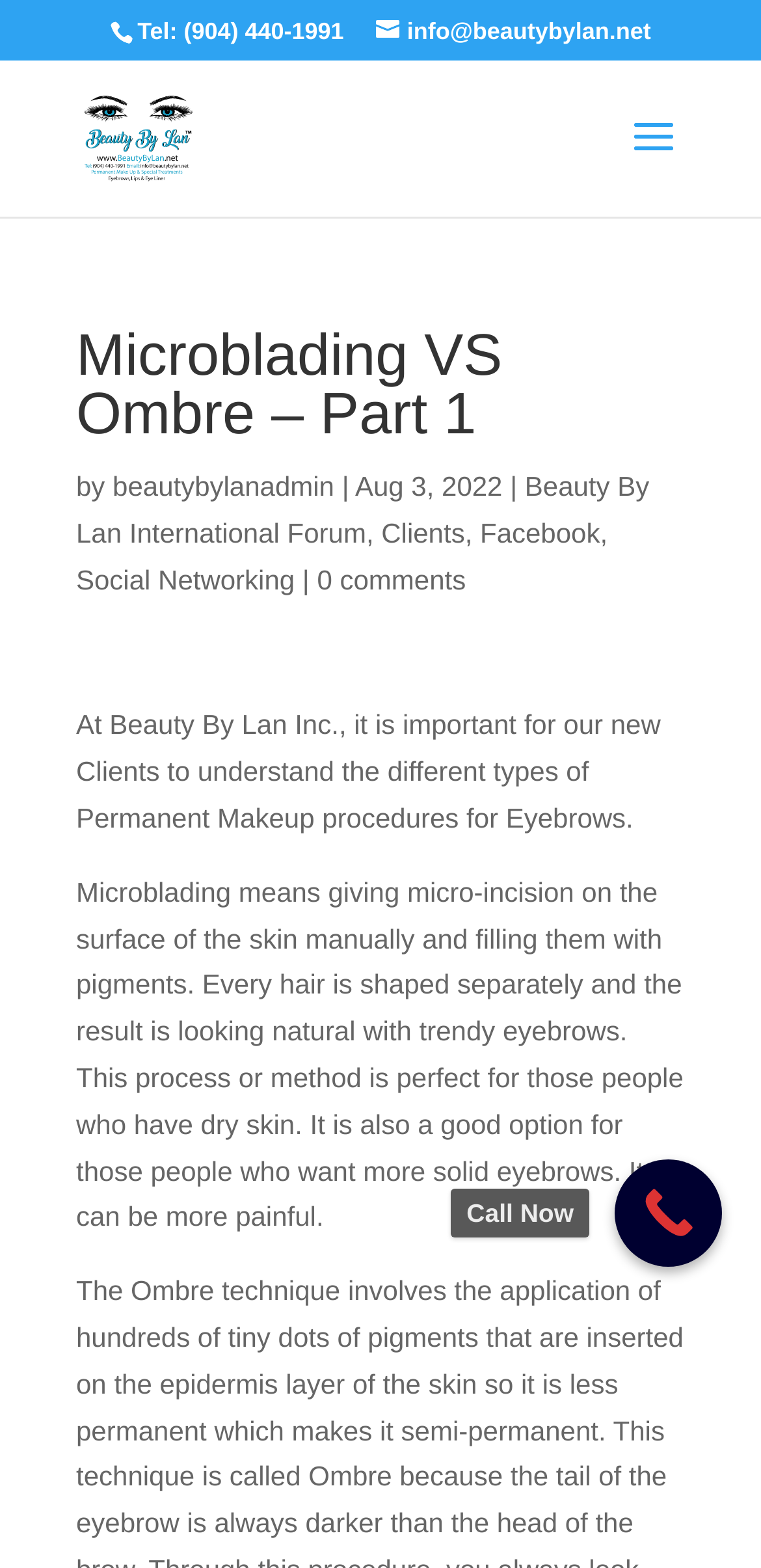Provide a comprehensive description of the webpage.

The webpage is about Microblading VS Ombre, Part 1, on the Beauty By Lan website. At the top, there is a contact information section with a phone number "Tel: (904) 440-1991" and an email address "info@beautybylan.net". Below this section, there is a logo of Beauty By Lan, which is an image, accompanied by a link to the website's homepage.

The main content of the webpage starts with a heading "Microblading VS Ombre – Part 1" followed by the author's name "beautybylanadmin" and the date "Aug 3, 2022". There are several links to other pages on the website, including "Beauty By Lan International Forum", "Clients", "Facebook", and "Social Networking".

The main article begins with a paragraph explaining the importance of understanding different types of Permanent Makeup procedures for Eyebrows at Beauty By Lan Inc. The article then goes on to describe Microblading, a process that involves giving micro-incision on the surface of the skin manually and filling them with pigments to create natural-looking eyebrows. The text also mentions that this process is suitable for people with dry skin and those who want more solid eyebrows, but it can be more painful.

At the bottom of the page, there is a call-to-action button "Call Now" that encourages visitors to take action.